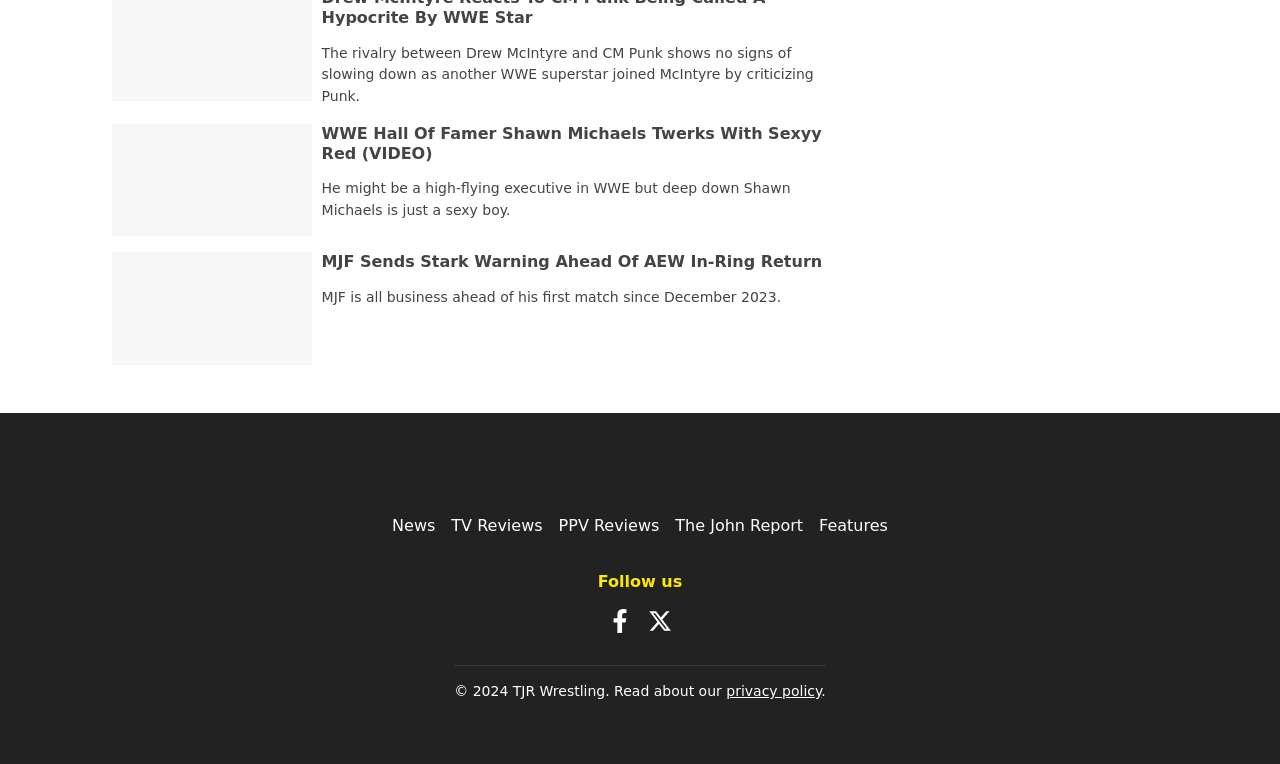Identify the bounding box coordinates of the region I need to click to complete this instruction: "Visit Facebook page".

[0.475, 0.799, 0.494, 0.824]